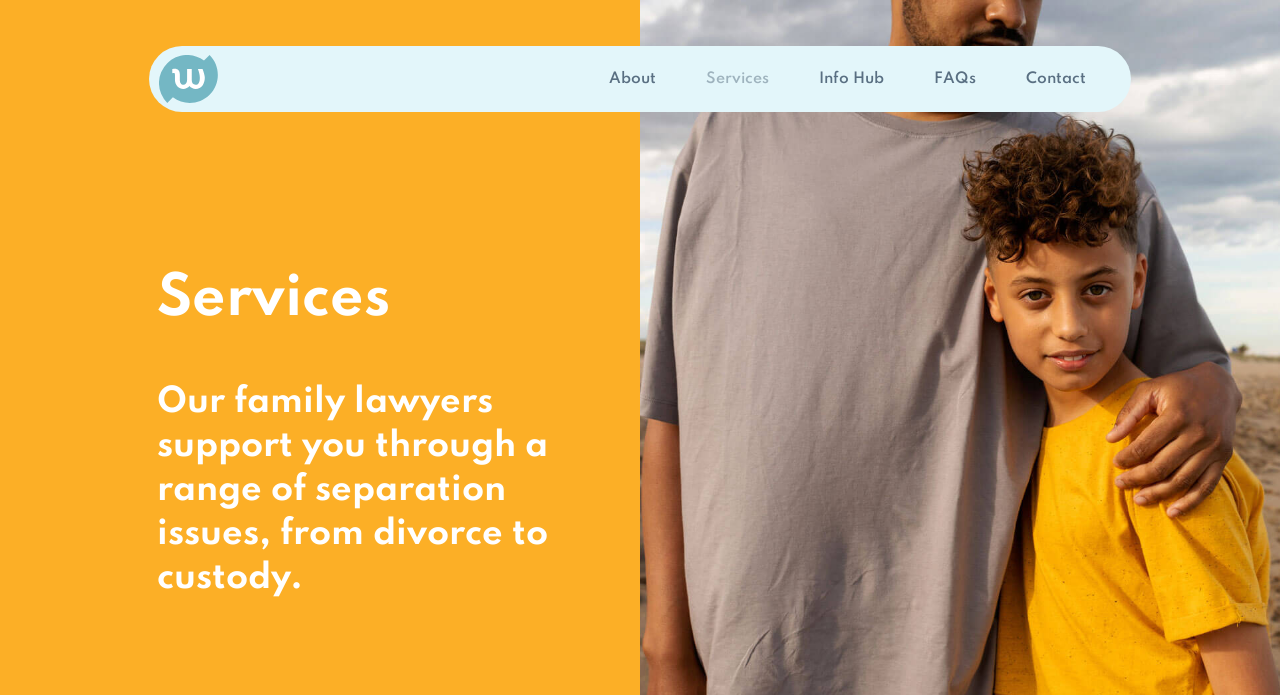Give the bounding box coordinates for this UI element: "Info Hub". The coordinates should be four float numbers between 0 and 1, arranged as [left, top, right, bottom].

[0.62, 0.066, 0.71, 0.161]